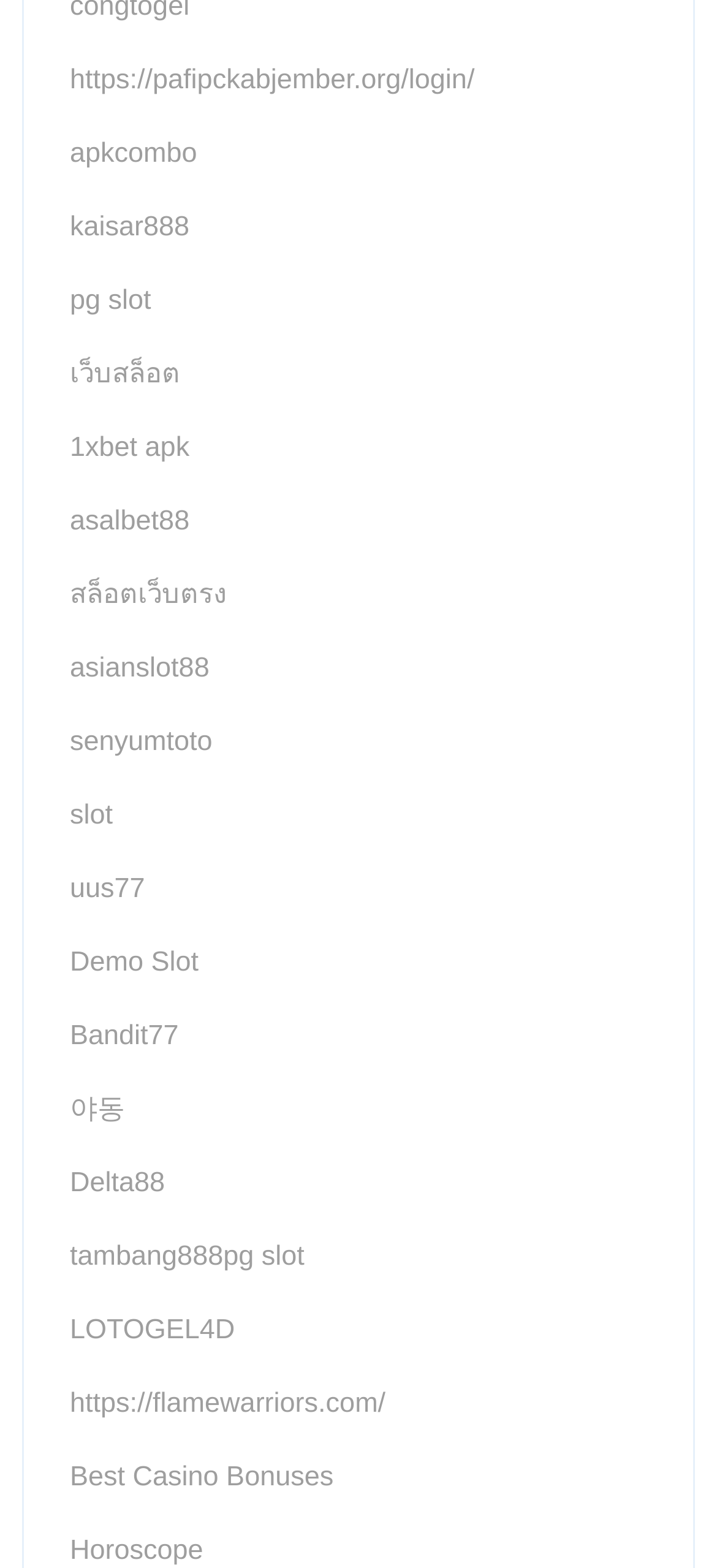How many links are on the webpage?
From the image, respond with a single word or phrase.

981